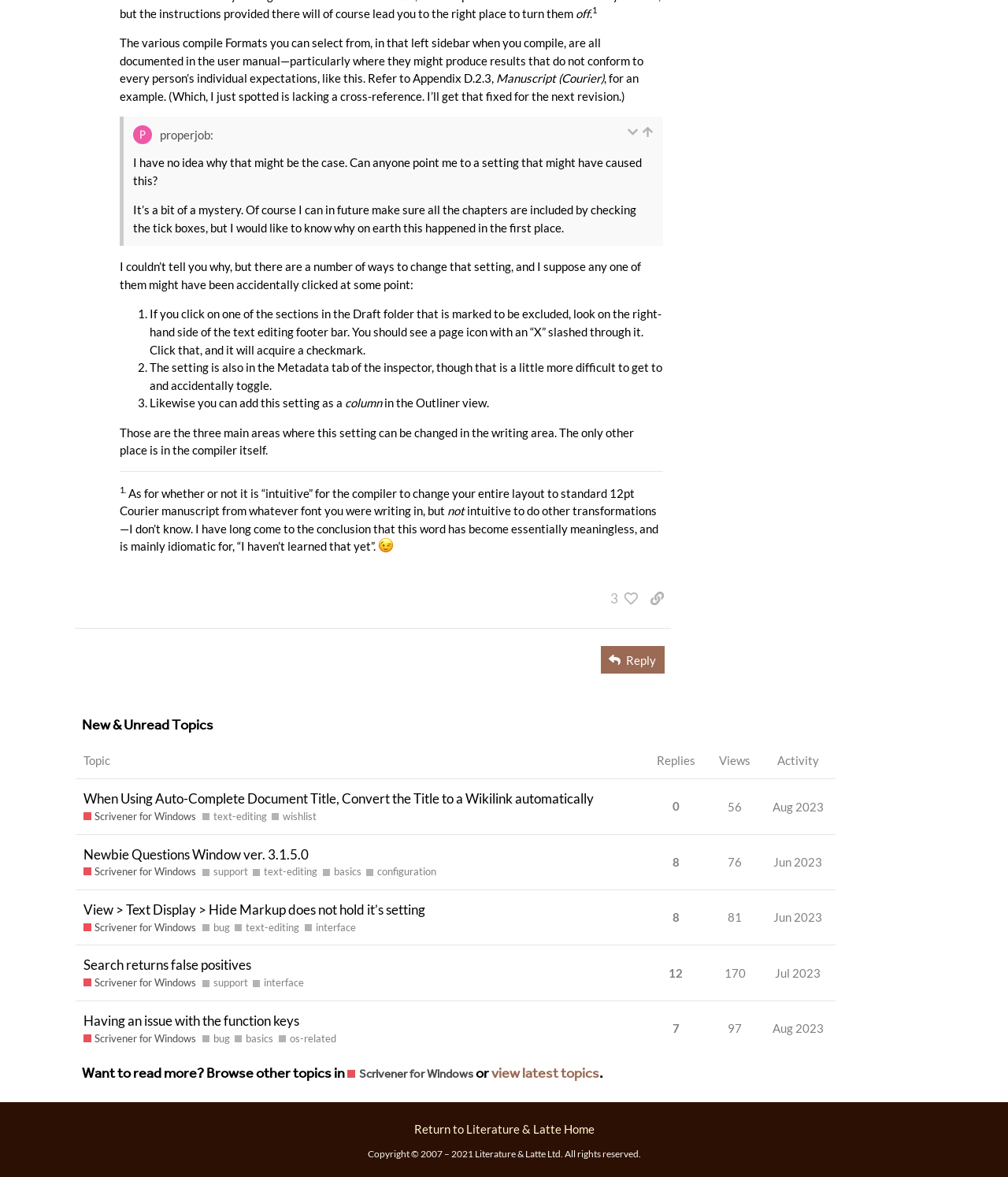Extract the bounding box coordinates of the UI element described by: "Newbie Questions Window ver. 3.1.5.0". The coordinates should include four float numbers ranging from 0 to 1, e.g., [left, top, right, bottom].

[0.083, 0.709, 0.306, 0.743]